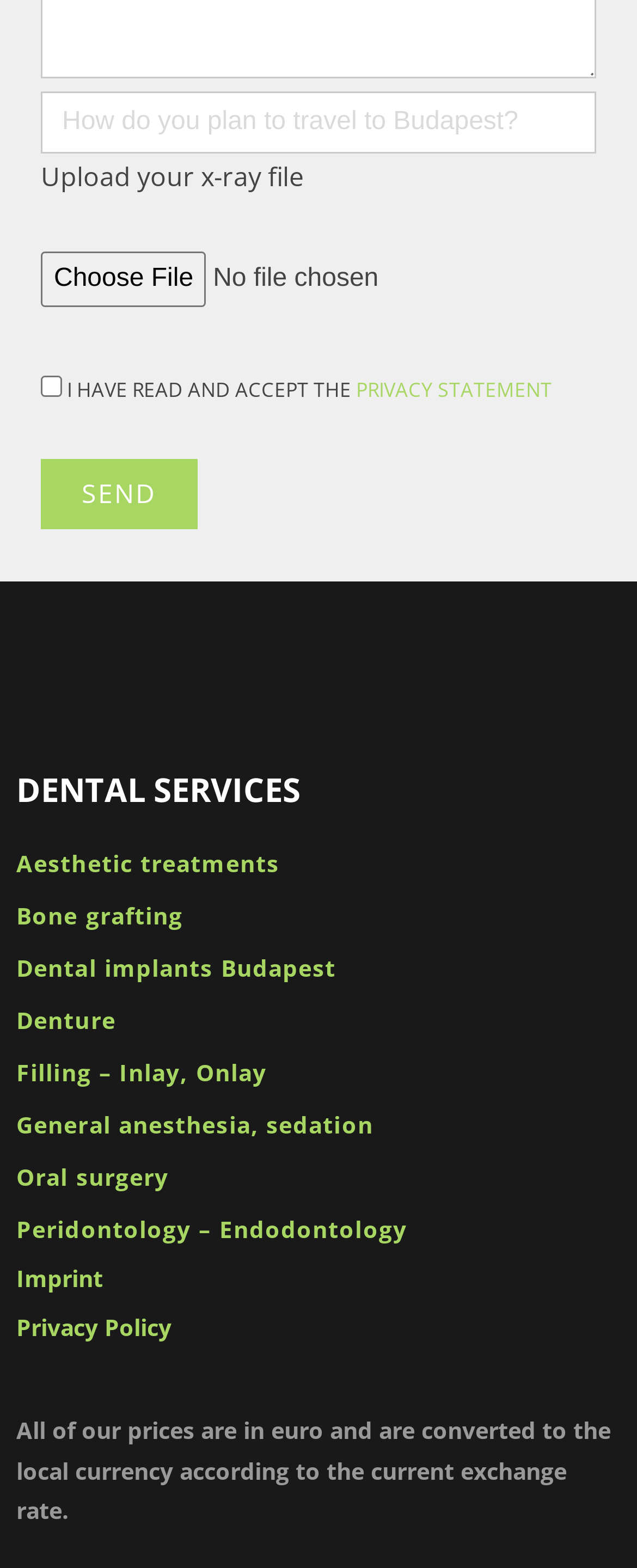What is the condition to send the form?
Give a detailed explanation using the information visible in the image.

The checkbox 'I HAVE READ AND ACCEPT THE PRIVACY STATEMENT' must be checked before the 'Send' button can be clicked, implying that accepting the privacy statement is a condition to send the form.